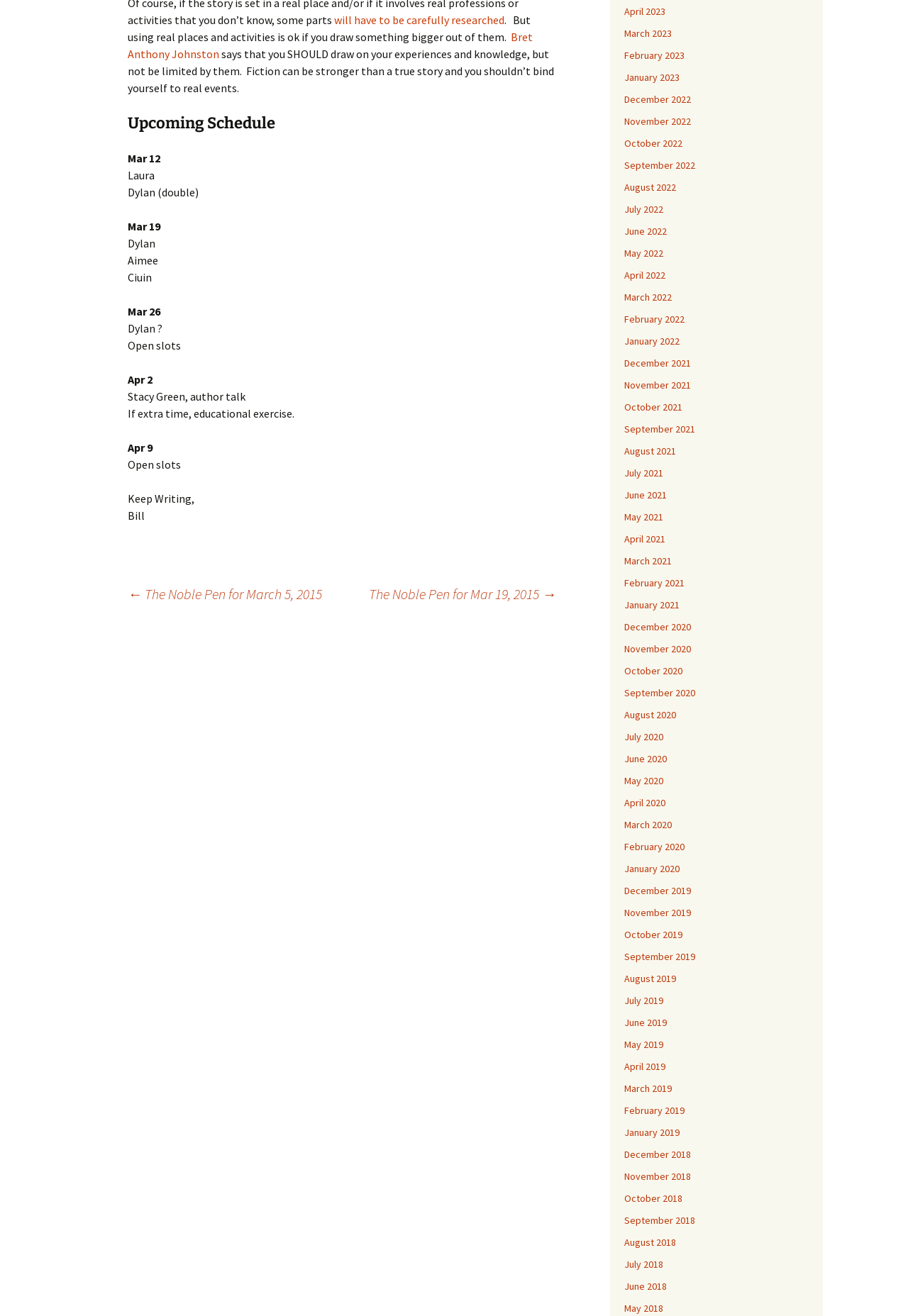Please identify the bounding box coordinates of the element's region that should be clicked to execute the following instruction: "Click the link to view the Noble Pen for Mar 19, 2015". The bounding box coordinates must be four float numbers between 0 and 1, i.e., [left, top, right, bottom].

[0.406, 0.443, 0.612, 0.46]